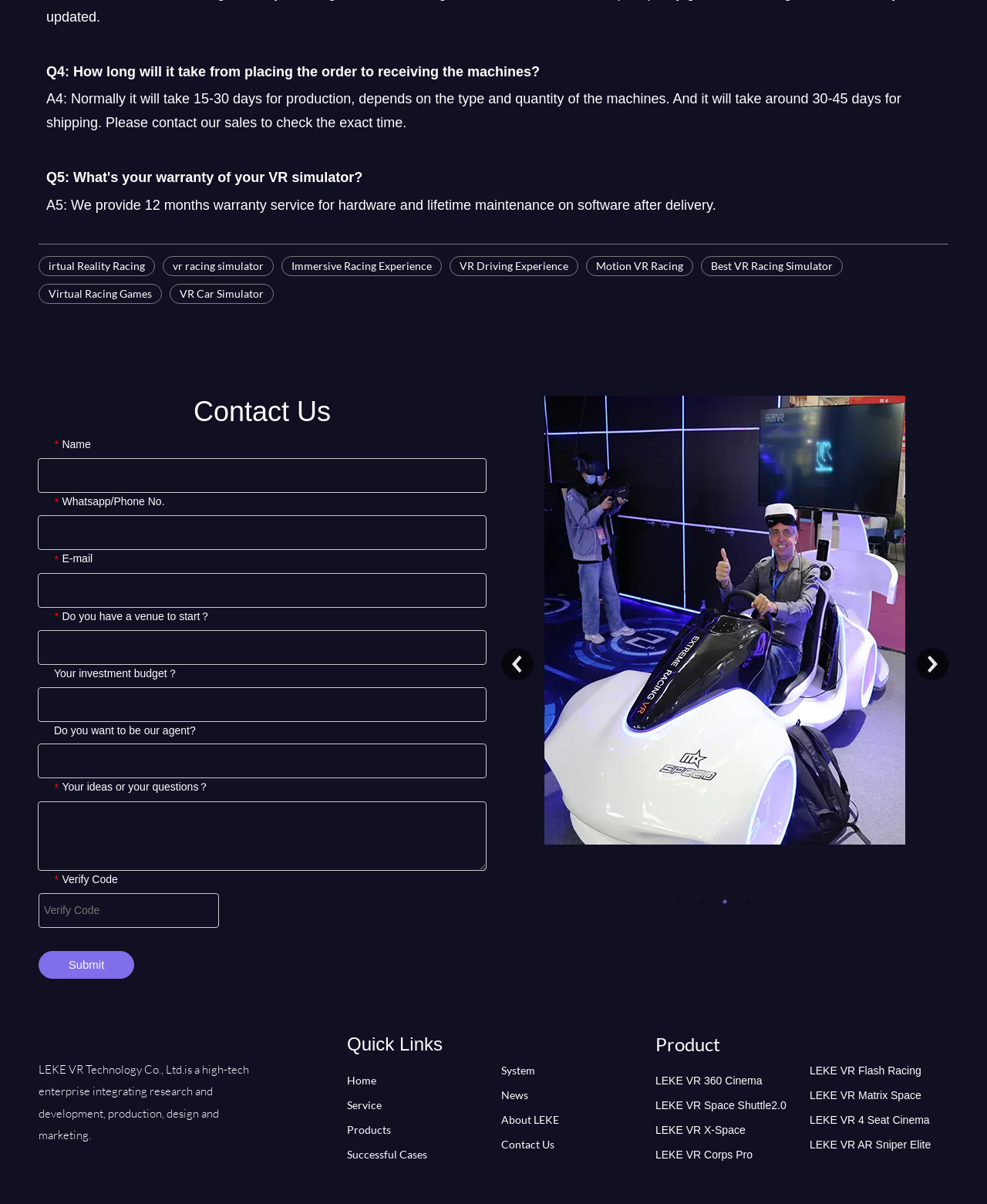Please determine the bounding box coordinates of the area that needs to be clicked to complete this task: 'Click on the 'Virtual Reality Racing' link'. The coordinates must be four float numbers between 0 and 1, formatted as [left, top, right, bottom].

[0.039, 0.213, 0.157, 0.229]